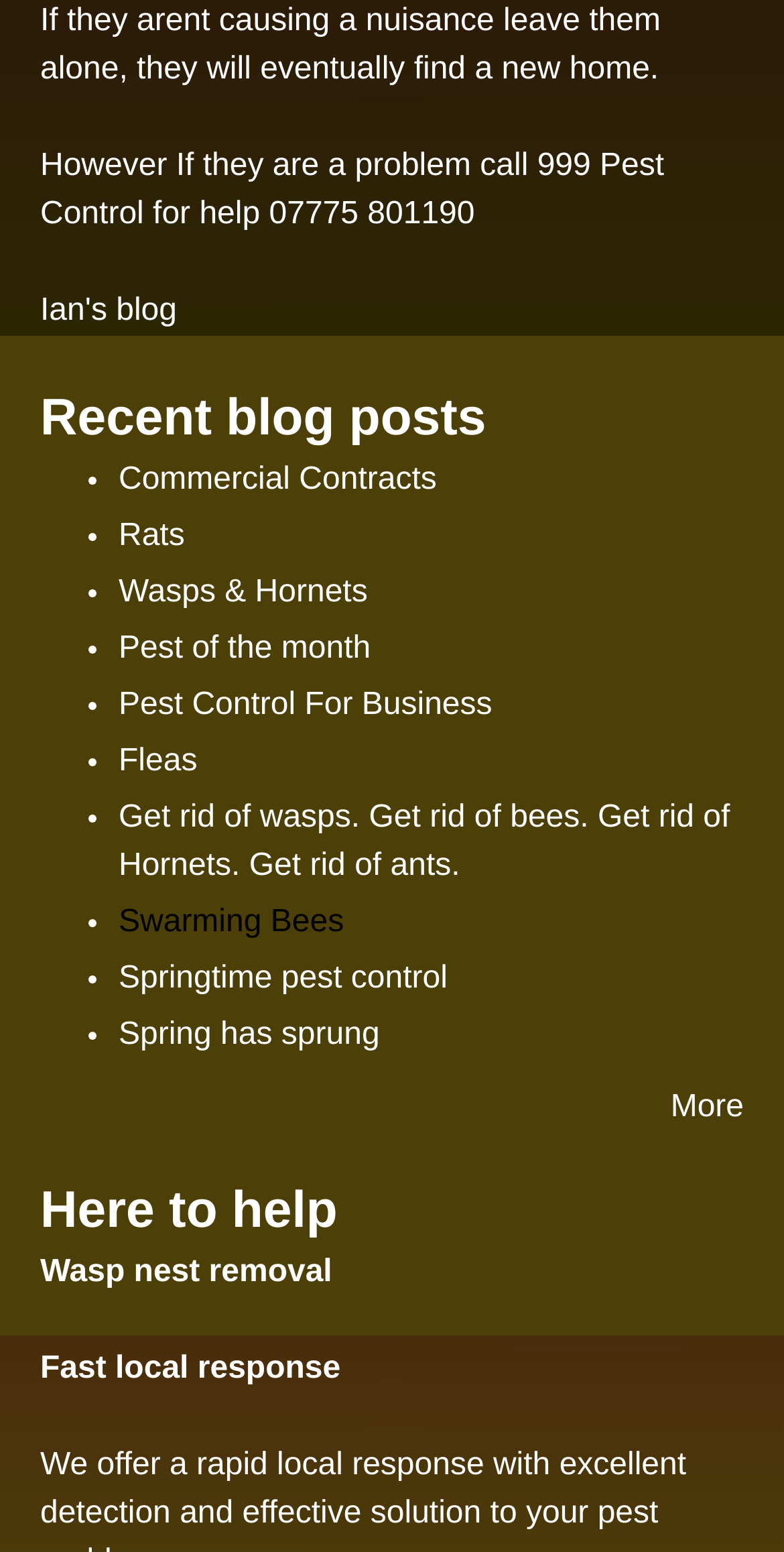Provide a one-word or brief phrase answer to the question:
How does the company respond to pest control issues?

Fast local response